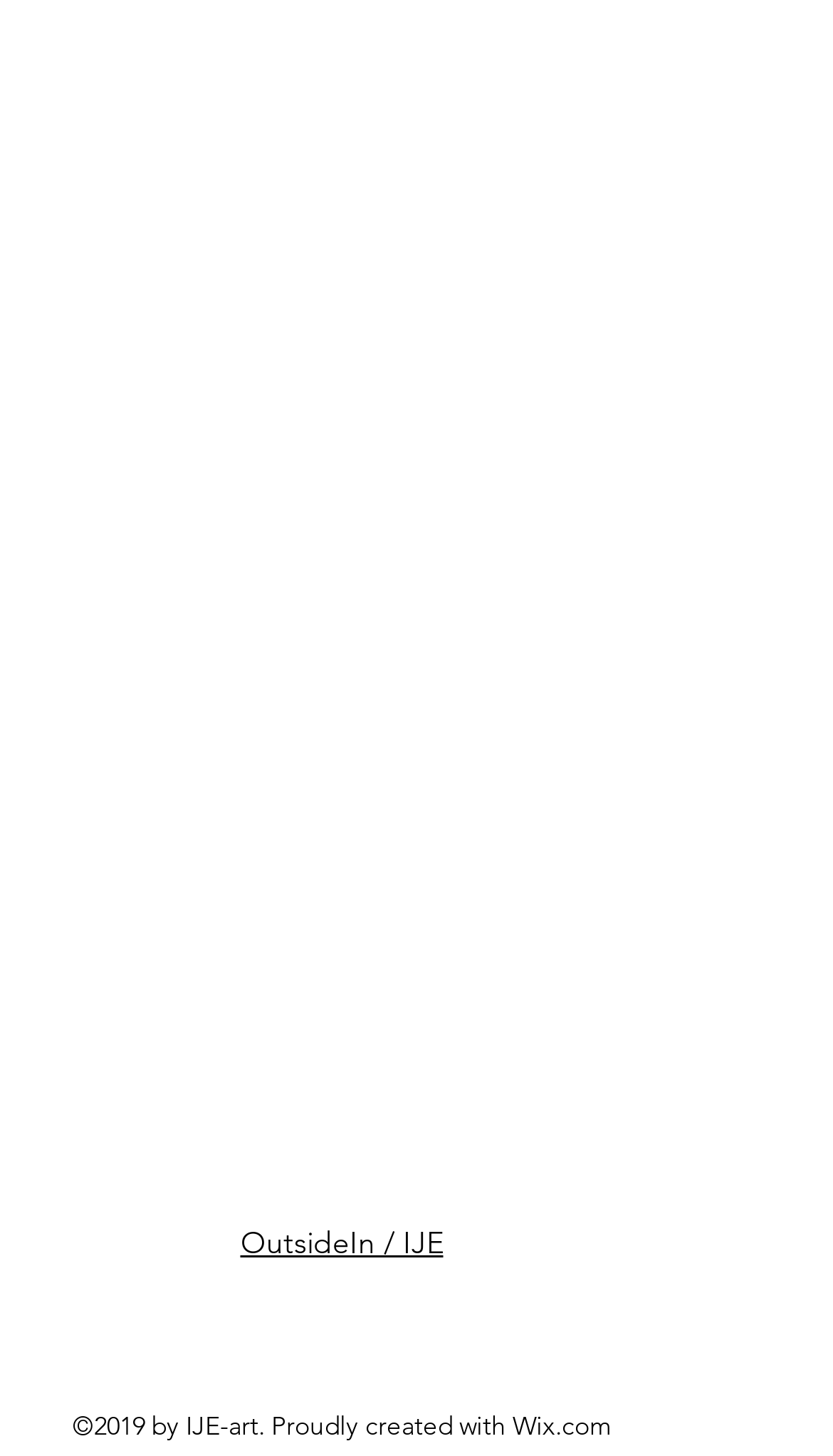With reference to the screenshot, provide a detailed response to the question below:
What is the name of the website?

The name of the website can be found in the link element with the text 'OutsideIn / IJE' located at the top of the webpage.